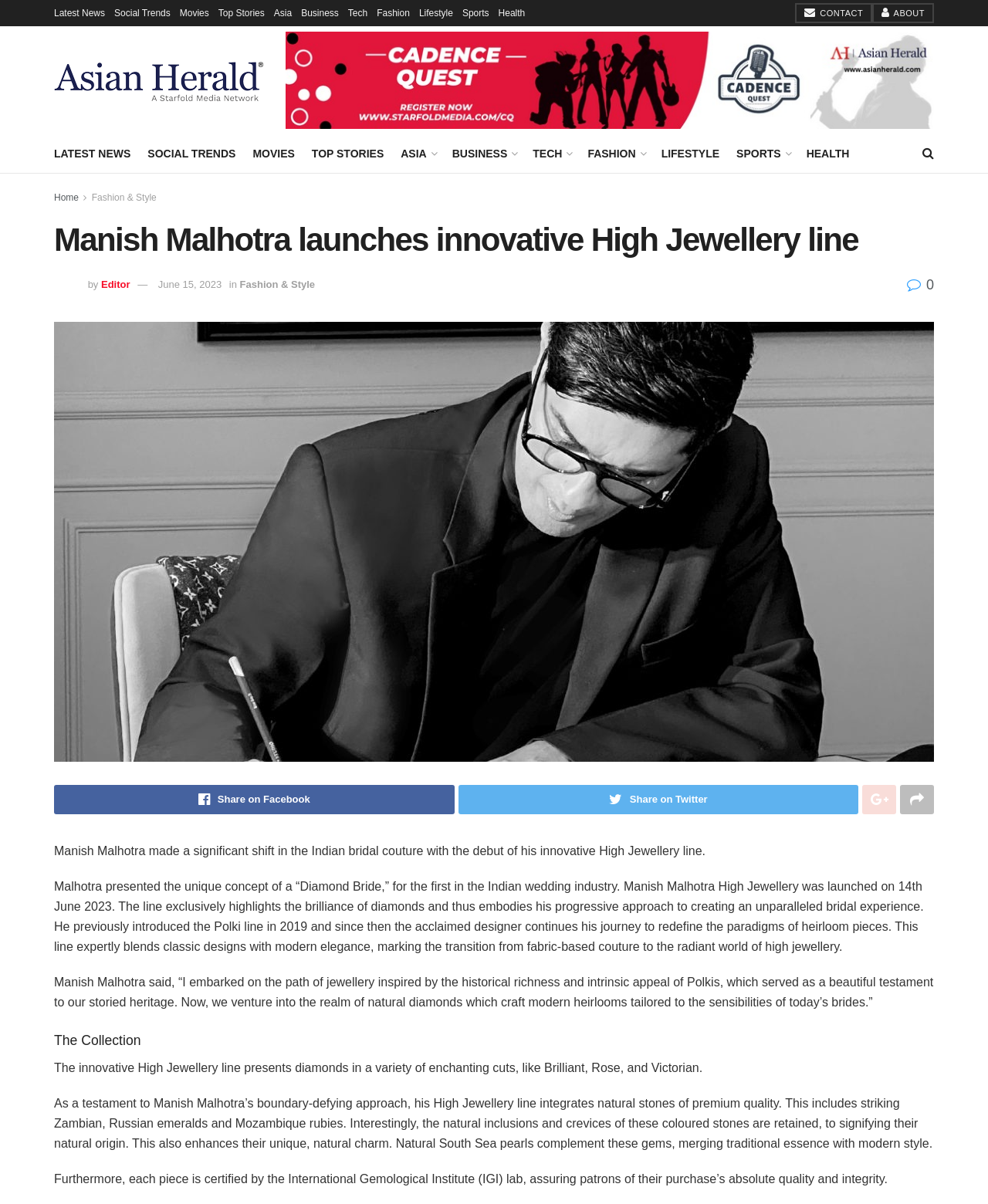What is the name of the jewellery line launched by Manish Malhotra?
Based on the screenshot, give a detailed explanation to answer the question.

The name of the jewellery line launched by Manish Malhotra is mentioned as 'High Jewellery line' in the article, which is a significant shift in the Indian bridal couture.